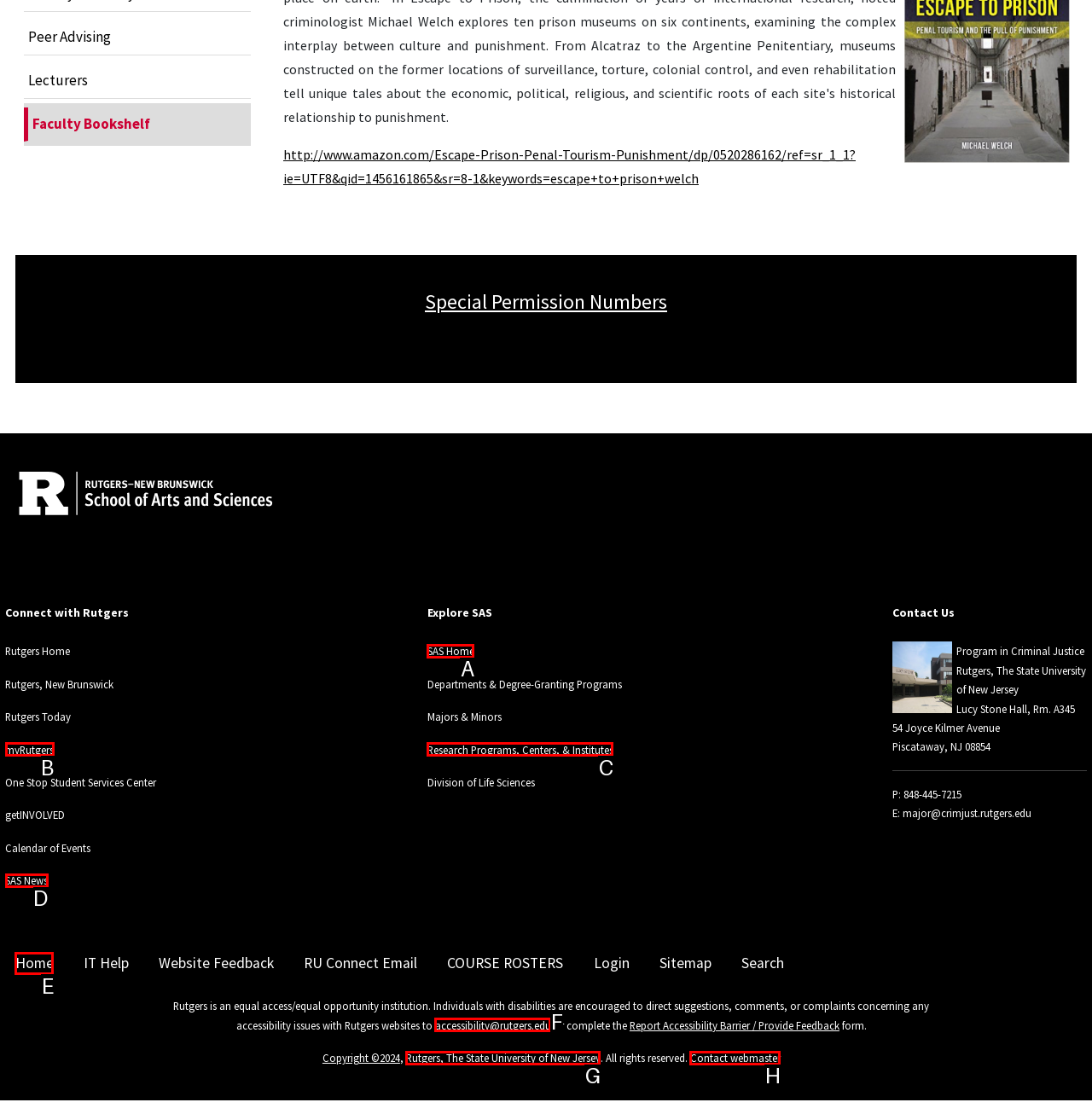From the choices provided, which HTML element best fits the description: Contact webmaster? Answer with the appropriate letter.

H